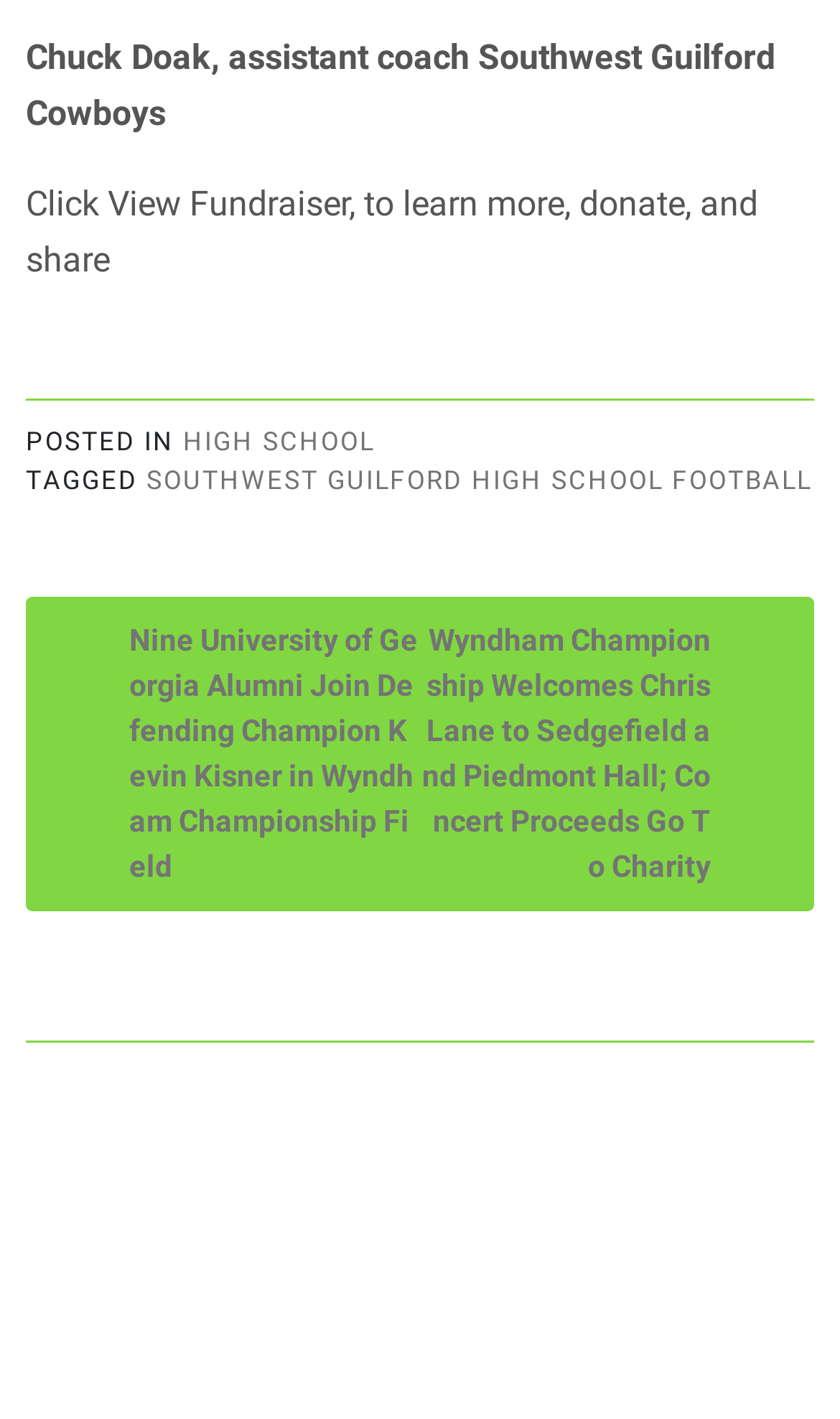Who is the assistant coach of Southwest Guilford Cowboys?
Answer the question with detailed information derived from the image.

The answer can be found in the StaticText element with the text 'Chuck Doak, assistant coach Southwest Guilford Cowboys' at the top of the webpage.